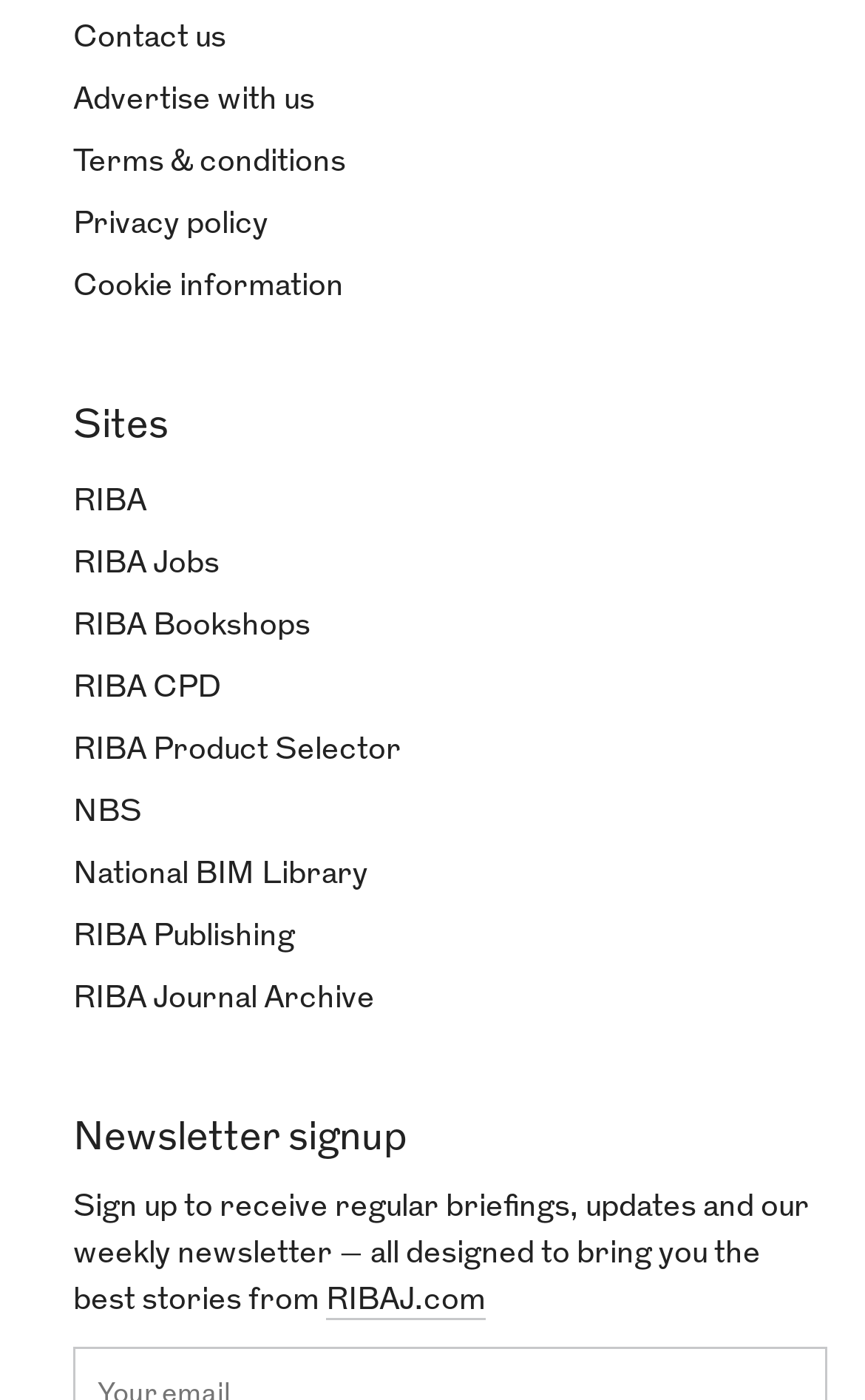Based on the visual content of the image, answer the question thoroughly: How many links are there in the 'Sites' section?

By counting the number of links under the 'Sites' section, I found that there are 8 links, including 'RIBA', 'RIBA Jobs', 'RIBA Bookshops', 'RIBA CPD', 'RIBA Product Selector', 'NBS', 'National BIM Library', and 'RIBA Publishing'.